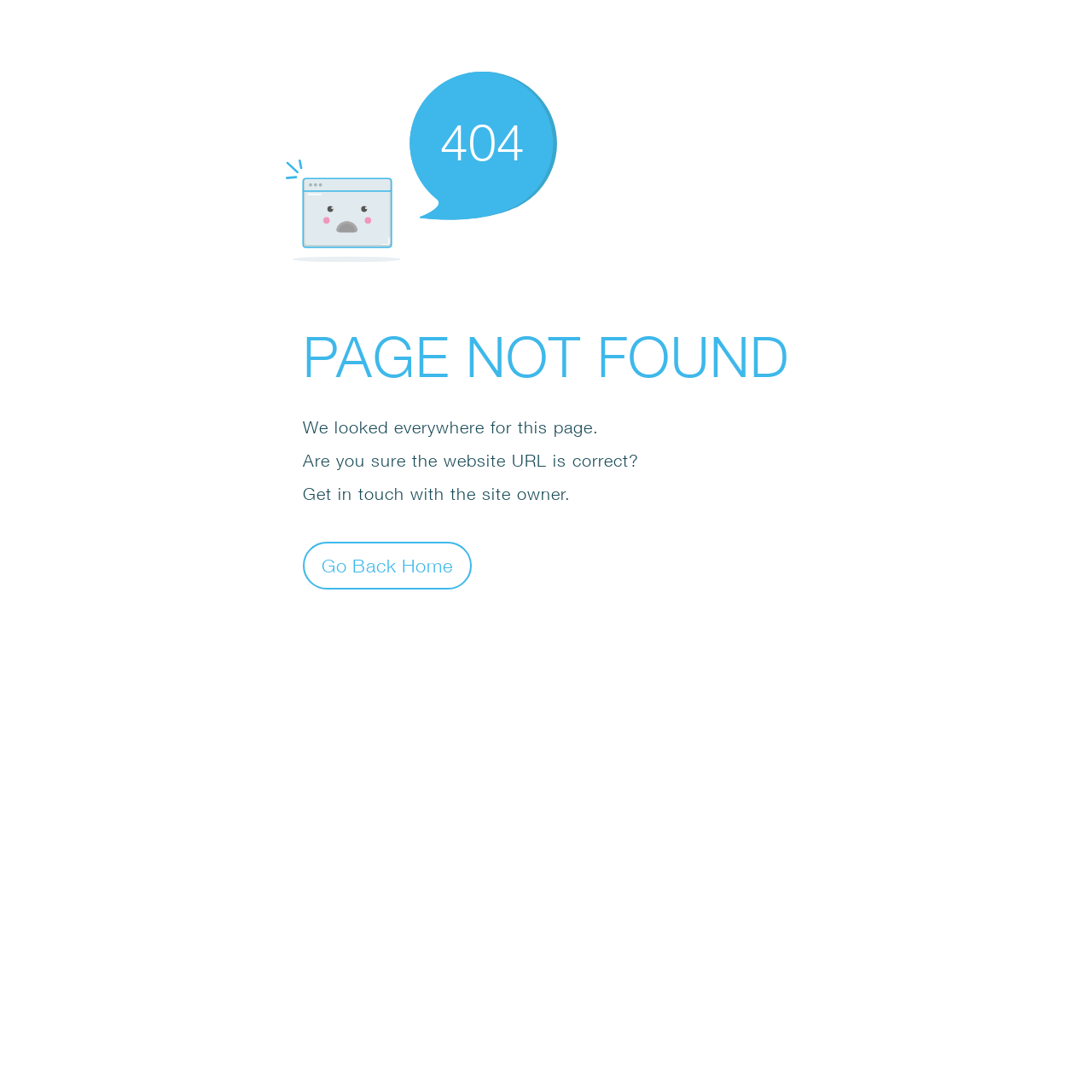Examine the image carefully and respond to the question with a detailed answer: 
What is the suggested action?

The suggested action is displayed as a button 'Go Back Home' which is located at the bottom of the error message, indicating that the user can go back to the home page.